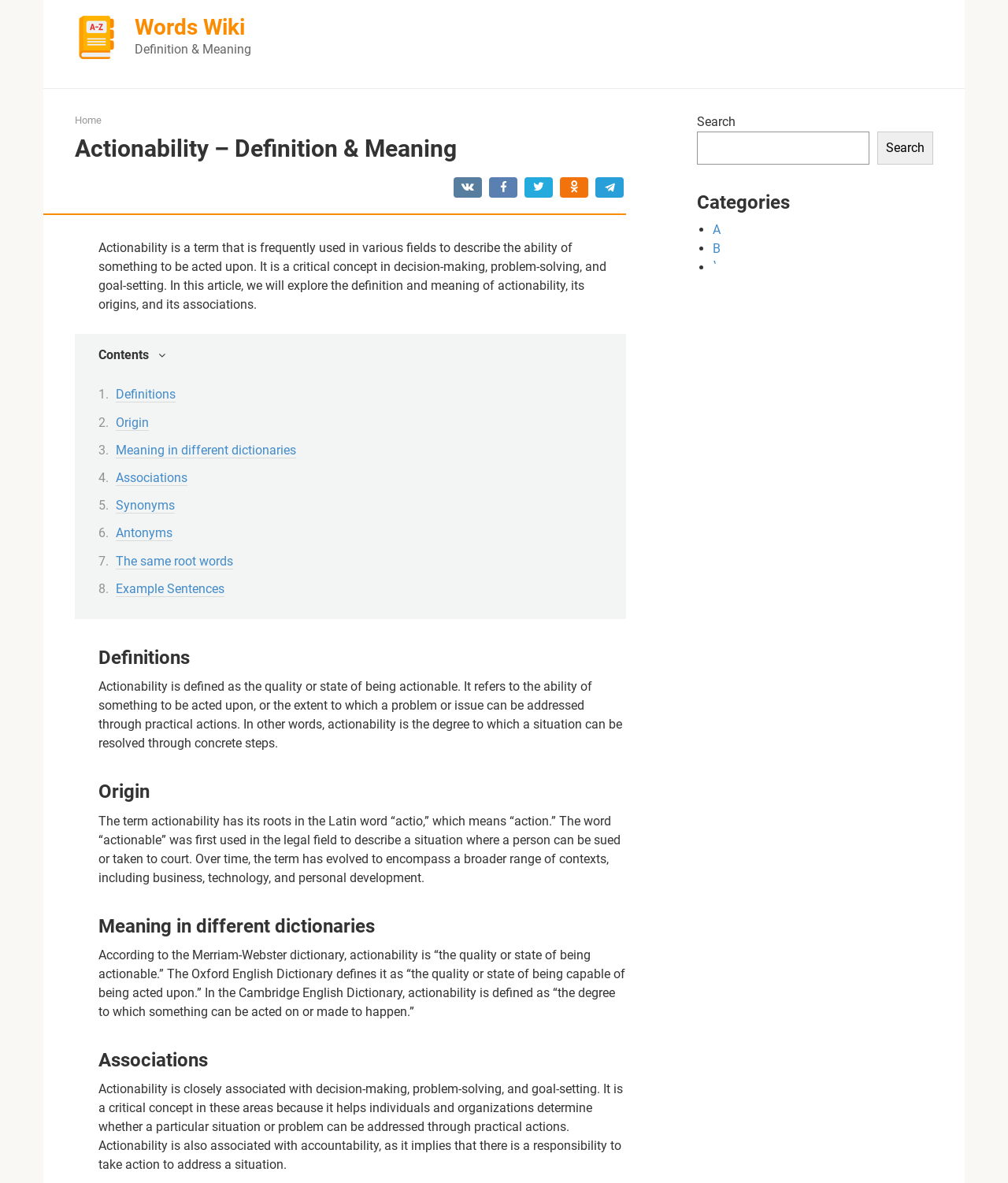Please locate the bounding box coordinates of the element that needs to be clicked to achieve the following instruction: "Explore the 'Origin' of actionability". The coordinates should be four float numbers between 0 and 1, i.e., [left, top, right, bottom].

[0.115, 0.351, 0.148, 0.364]